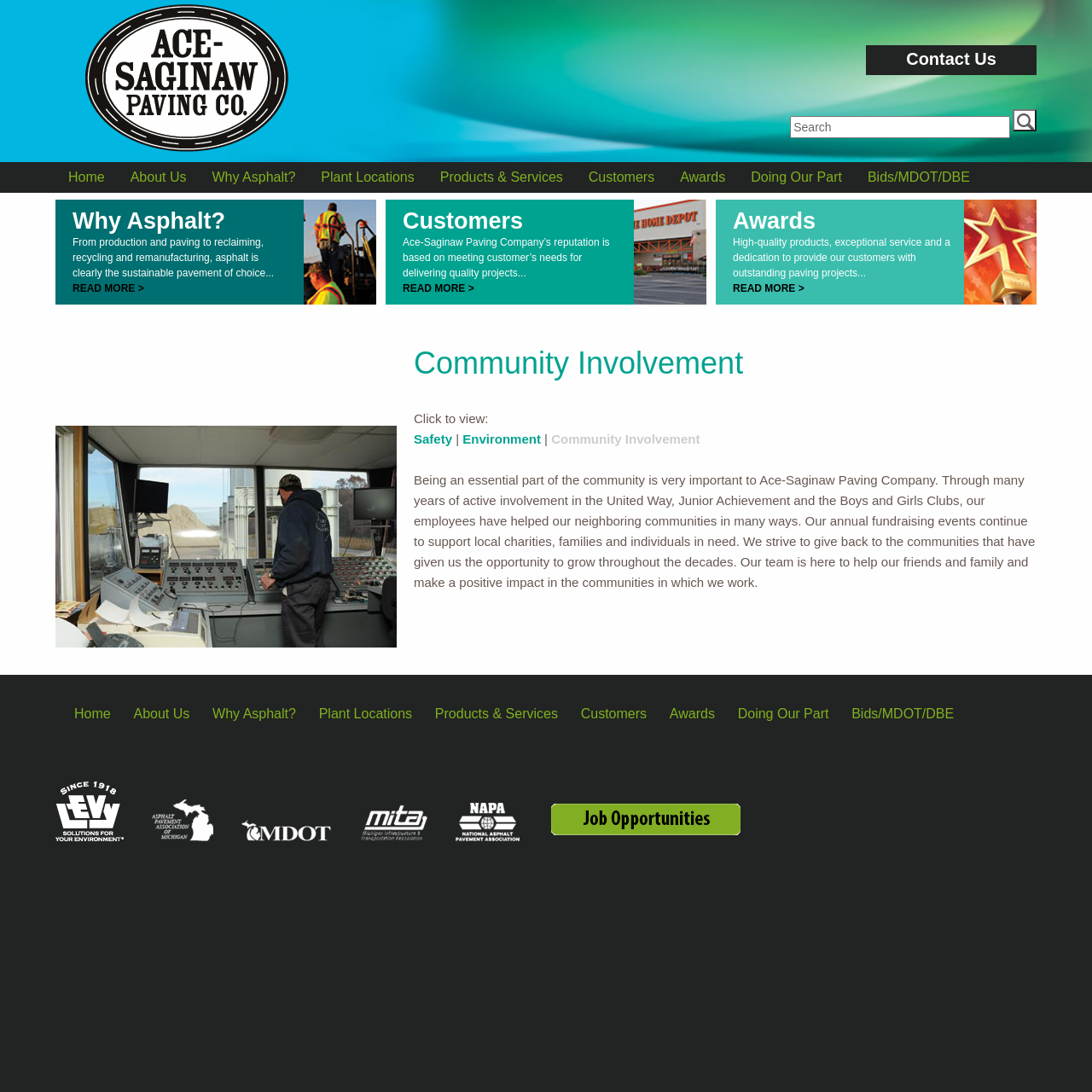Can you provide the bounding box coordinates for the element that should be clicked to implement the instruction: "Click Home"?

[0.051, 0.148, 0.108, 0.177]